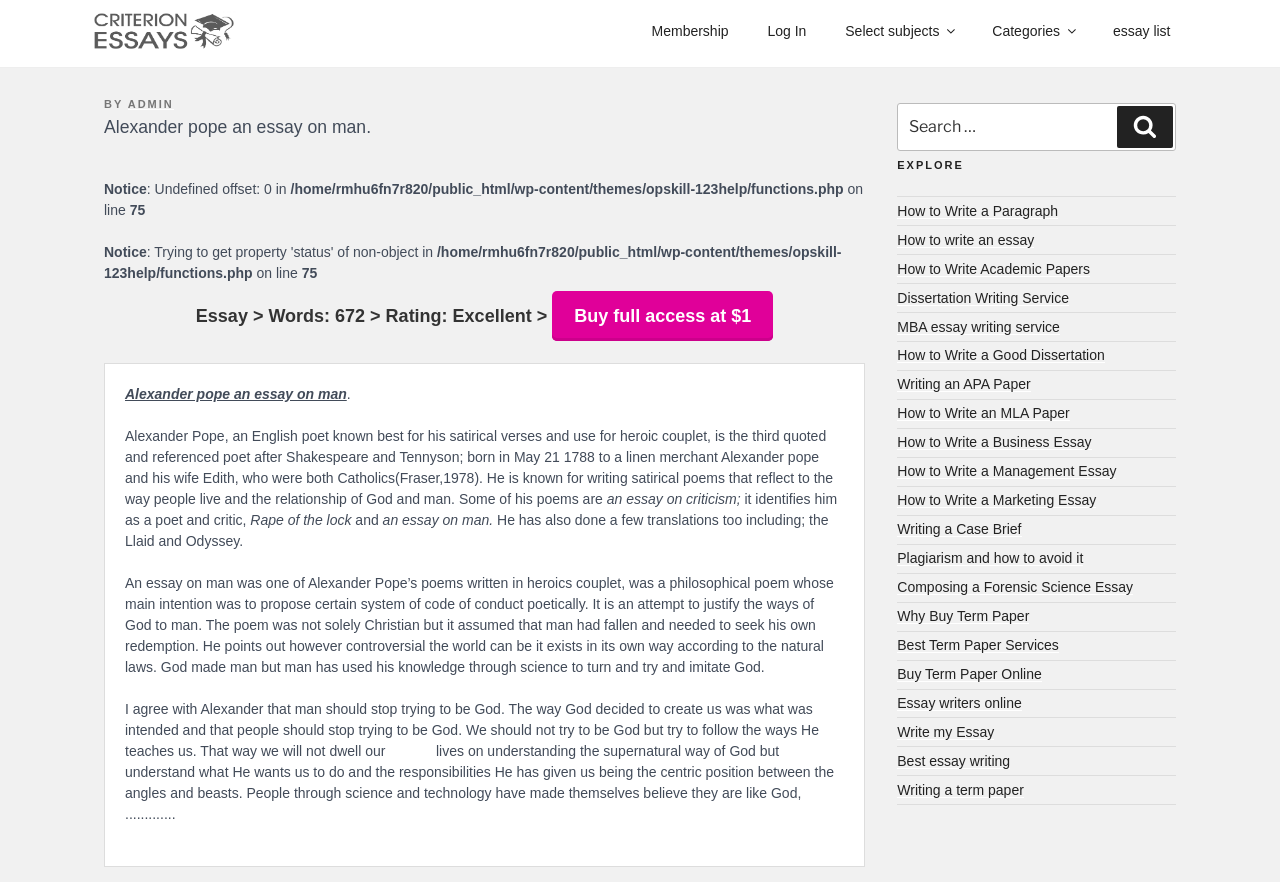Find the bounding box coordinates of the area to click in order to follow the instruction: "Log in to the account".

[0.586, 0.007, 0.644, 0.063]